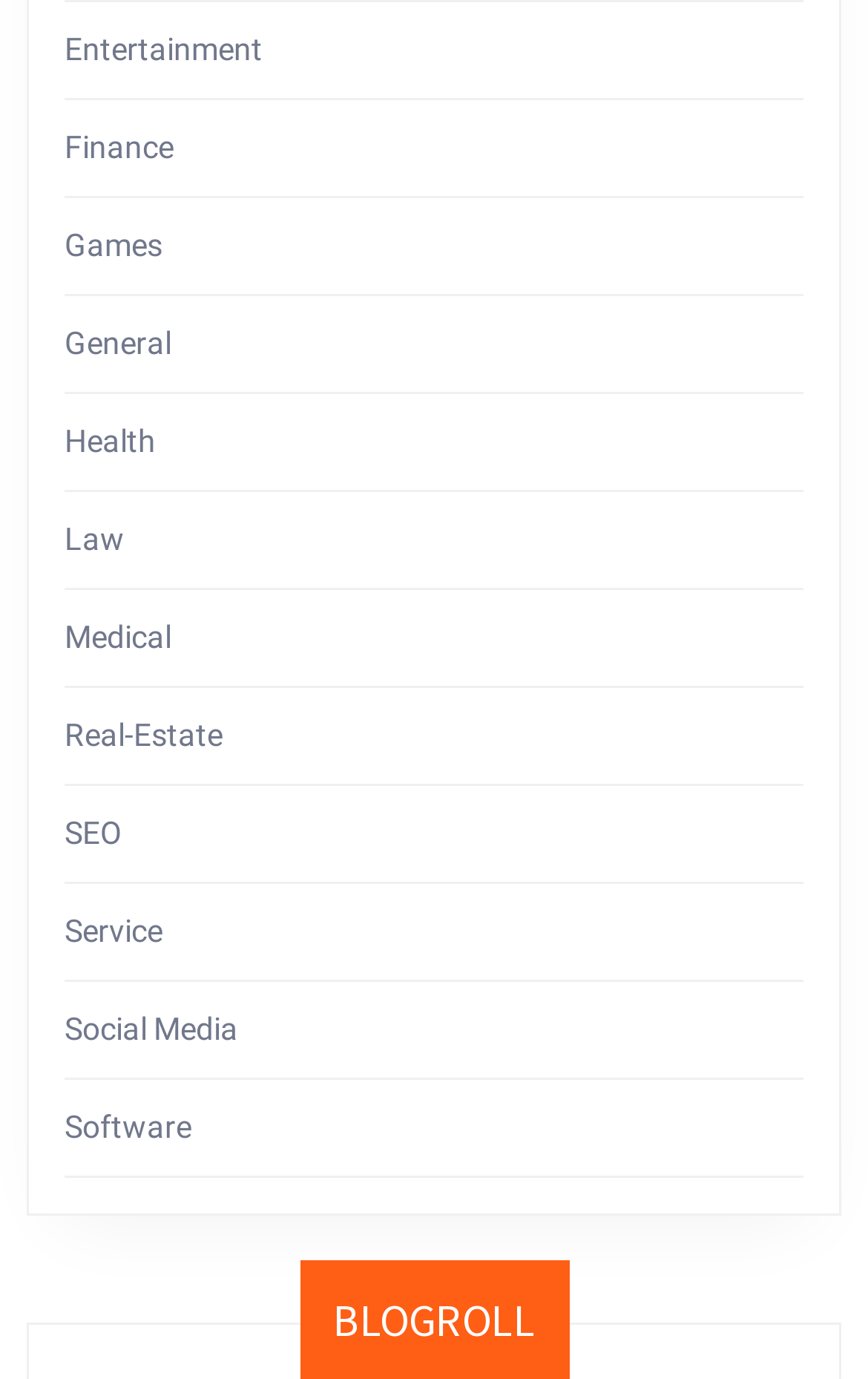How many categories are available?
Give a thorough and detailed response to the question.

I counted the number of links available on the webpage, and there are 9 categories: Entertainment, Finance, Games, General, Health, Law, Medical, Real-Estate, and SEO.